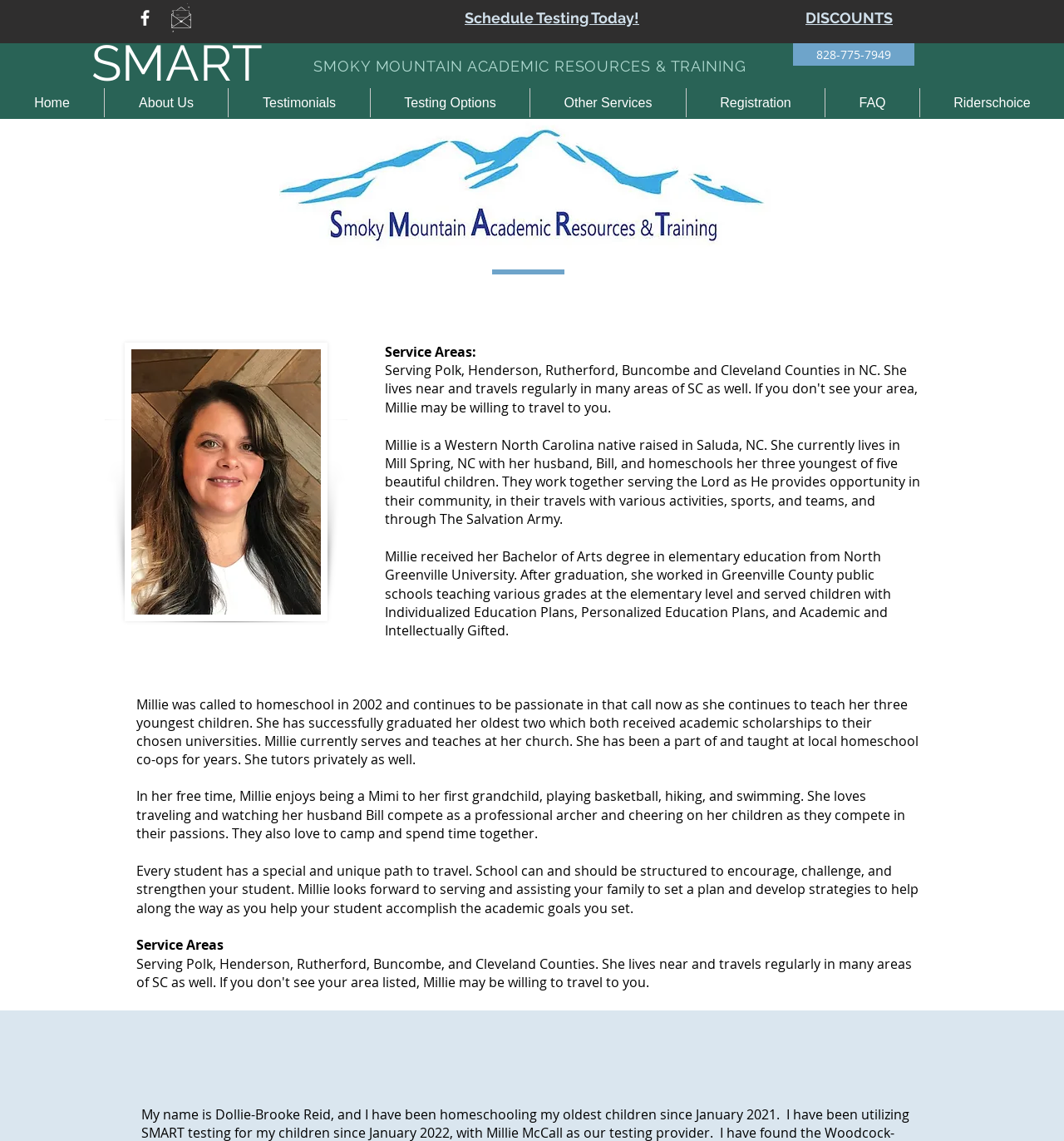Please locate the bounding box coordinates of the element that should be clicked to achieve the given instruction: "Email Millie at millie@smarttesting.net".

[0.455, 0.252, 0.682, 0.277]